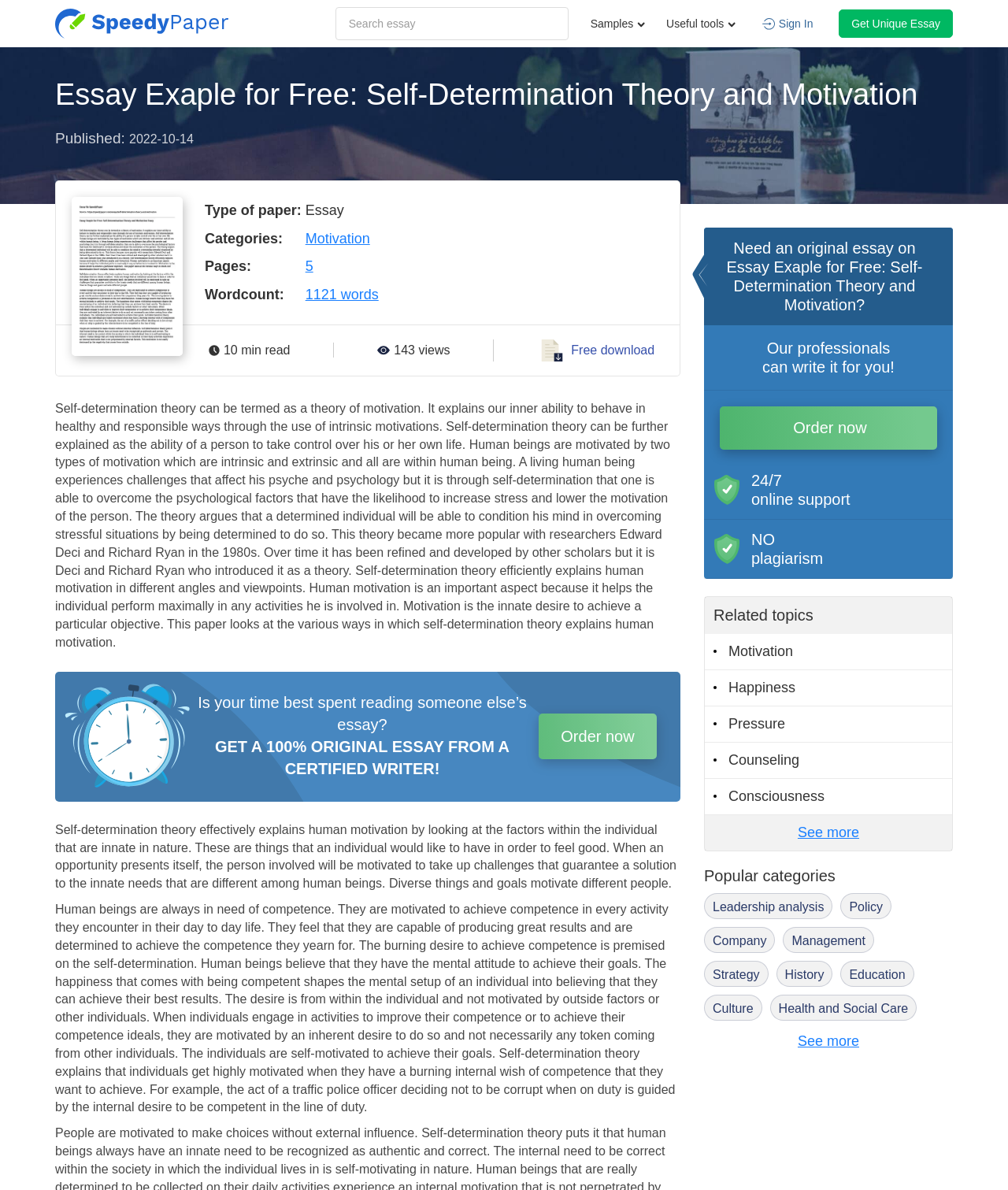Please provide a comprehensive response to the question below by analyzing the image: 
What is the word count of the essay?

The word count of the essay is 1121 words, which is specified in the table that provides details about the essay, including the type of paper, categories, and number of pages.